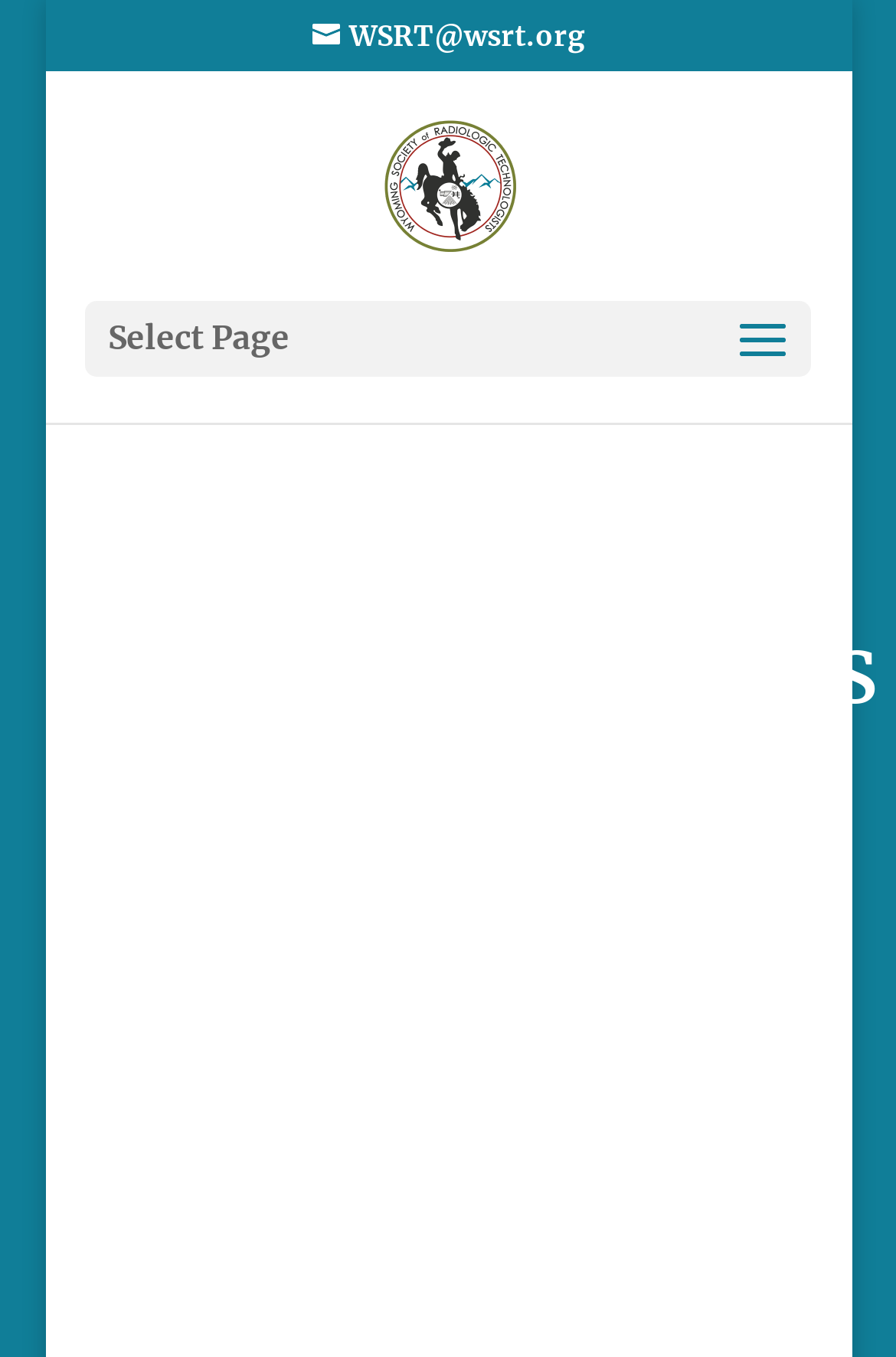Determine the main headline of the webpage and provide its text.

Bylaws/Policies & Procedures Committee